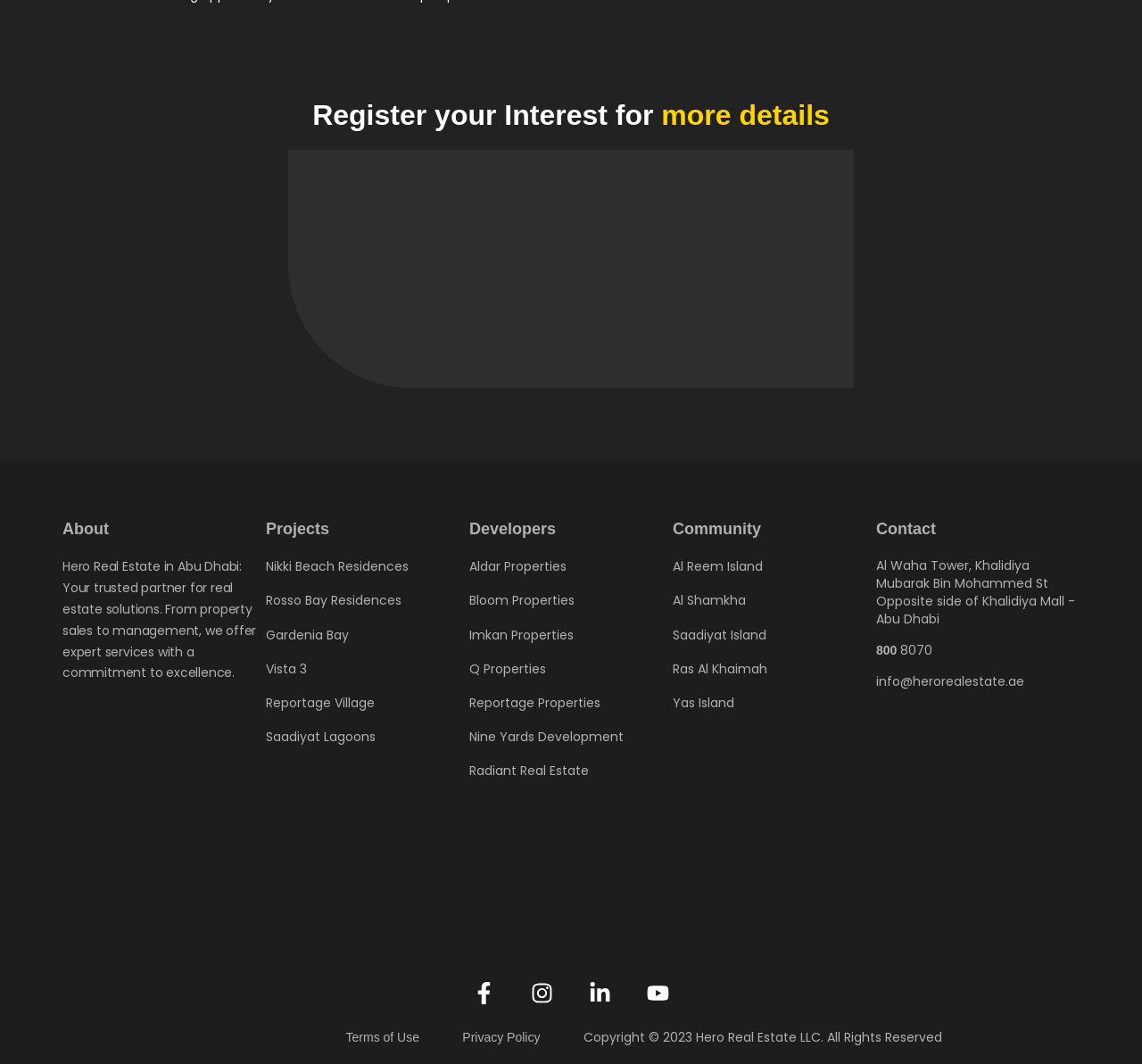Please find the bounding box for the following UI element description. Provide the coordinates in (top-left x, top-left y, bottom-right x, bottom-right y) format, with values between 0 and 1: Linkedin-in

[0.516, 0.923, 0.535, 0.944]